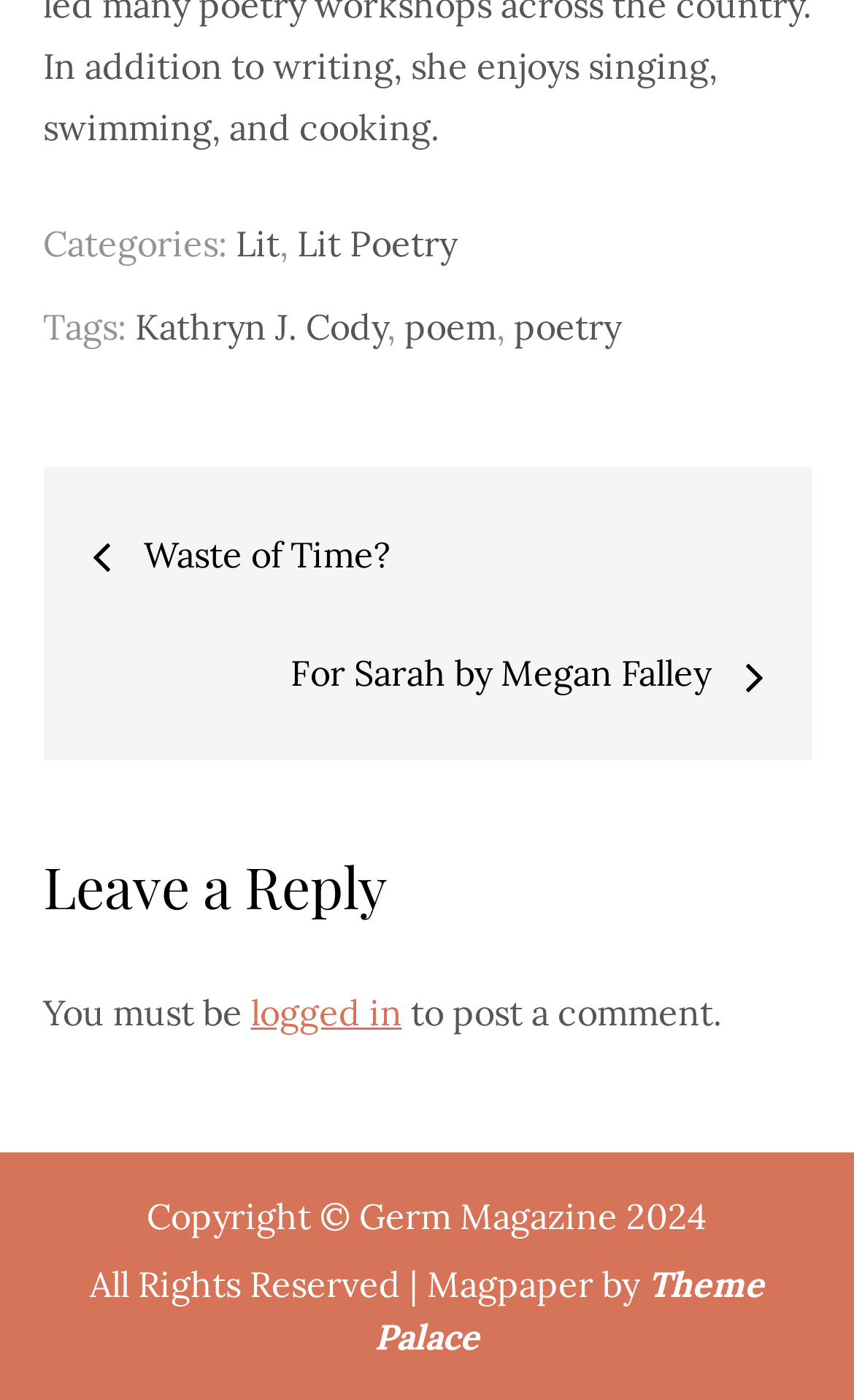Observe the image and answer the following question in detail: What is the name of the magazine?

The webpage has a copyright notice that mentions 'Germ Magazine 2024', which suggests that the website is related to a magazine called Germ Magazine.